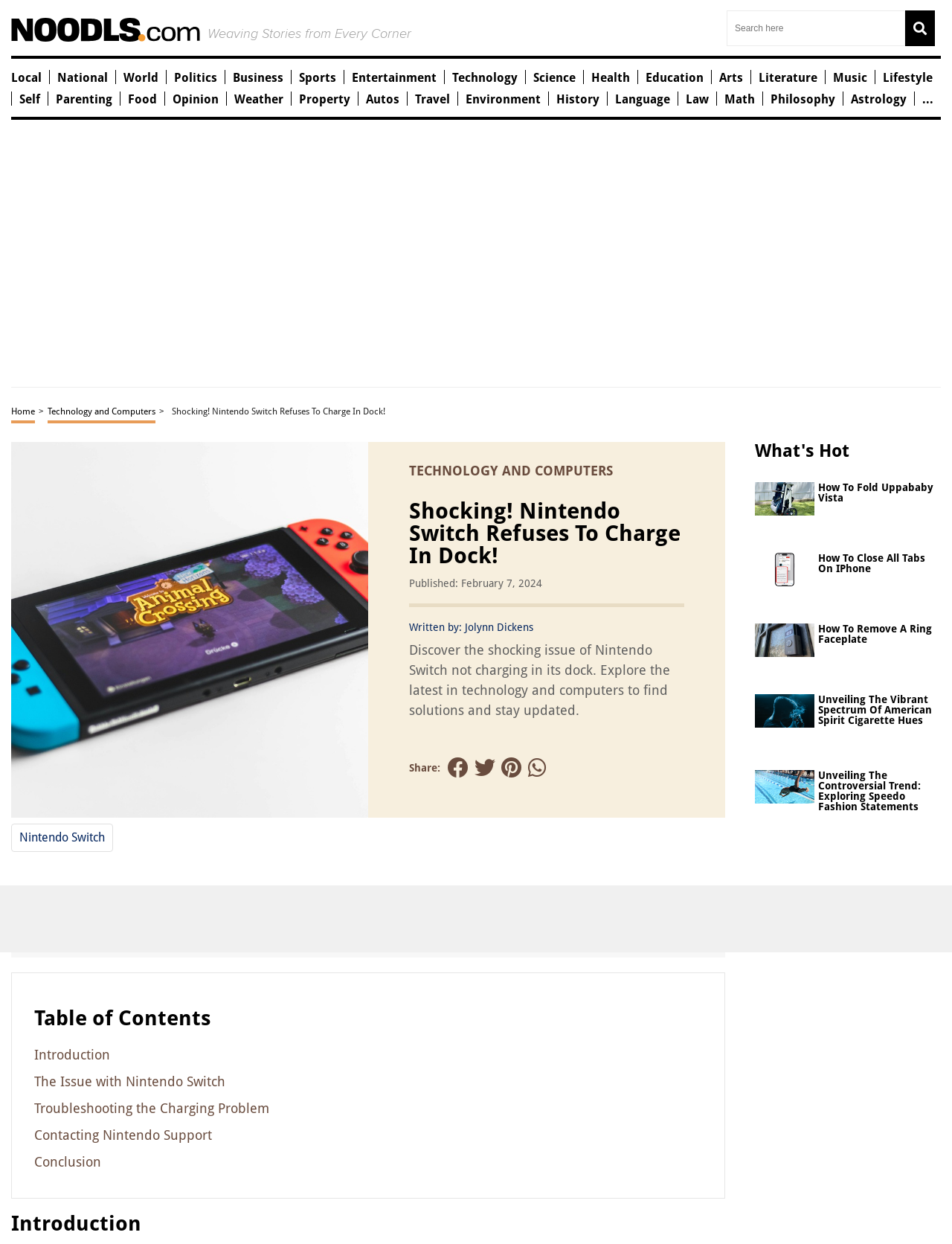Offer an in-depth caption of the entire webpage.

This webpage is about a technology-related issue, specifically the problem of Nintendo Switch not charging in its dock. At the top of the page, there is a banner advertisement. Below the banner, there is a logo of "Noodls" with a tagline "Weaving Stories from Every Corner". On the top-right corner, there is a search bar with a magnifying glass icon.

The main content of the page is divided into sections. The first section is the title of the article, "Shocking! Nintendo Switch Refuses To Charge In Dock!", accompanied by an image. Below the title, there is a brief summary of the article, which describes the issue and invites readers to explore solutions.

The article is divided into sections, including "Introduction", "The Issue with Nintendo Switch", "Troubleshooting the Charging Problem", "Contacting Nintendo Support", and "Conclusion". Each section has a heading and a link to jump to that section.

On the right side of the page, there is a section titled "What's Hot", which features three links to other articles, each with an image and a heading. The links are to articles about how to fold an Uppababy Vista, how to close all tabs on an iPhone, and how to remove a Ring Faceplate.

At the bottom of the page, there is a disclaimer about affiliate links and a "Table of Contents" section that lists the sections of the article.